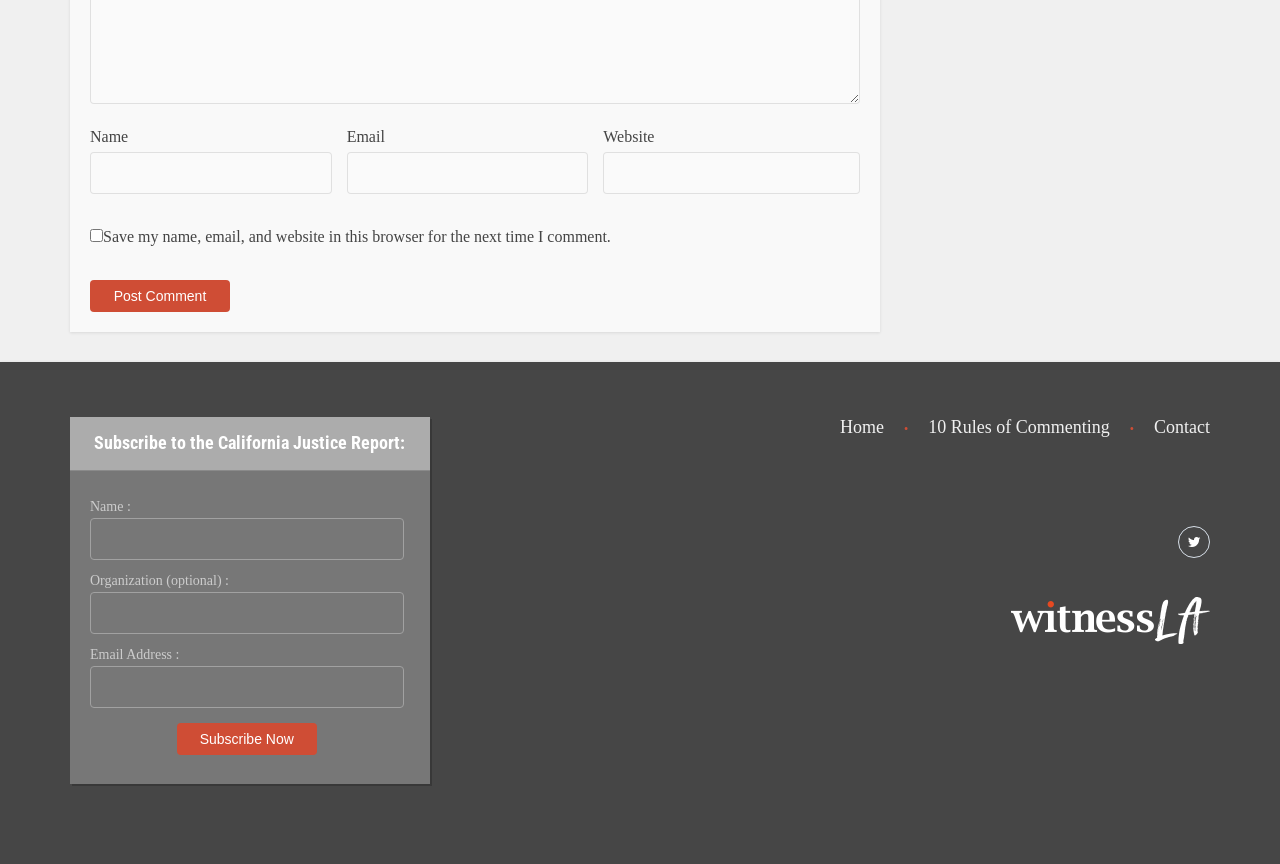Identify the bounding box coordinates of the clickable region required to complete the instruction: "Input your email". The coordinates should be given as four float numbers within the range of 0 and 1, i.e., [left, top, right, bottom].

[0.271, 0.175, 0.46, 0.224]